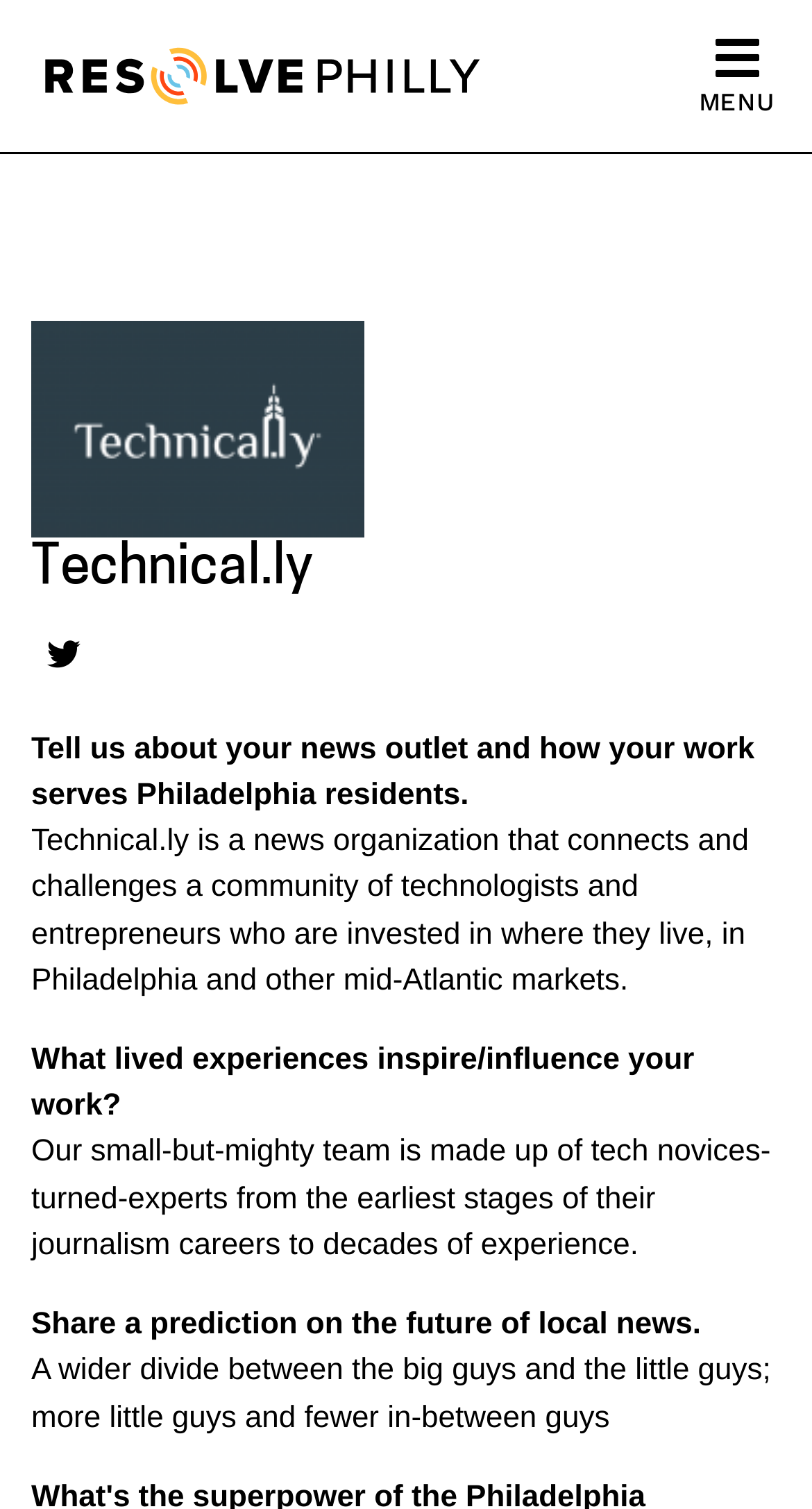Provide a one-word or one-phrase answer to the question:
What is the topic of the news outlet?

Philadelphia residents